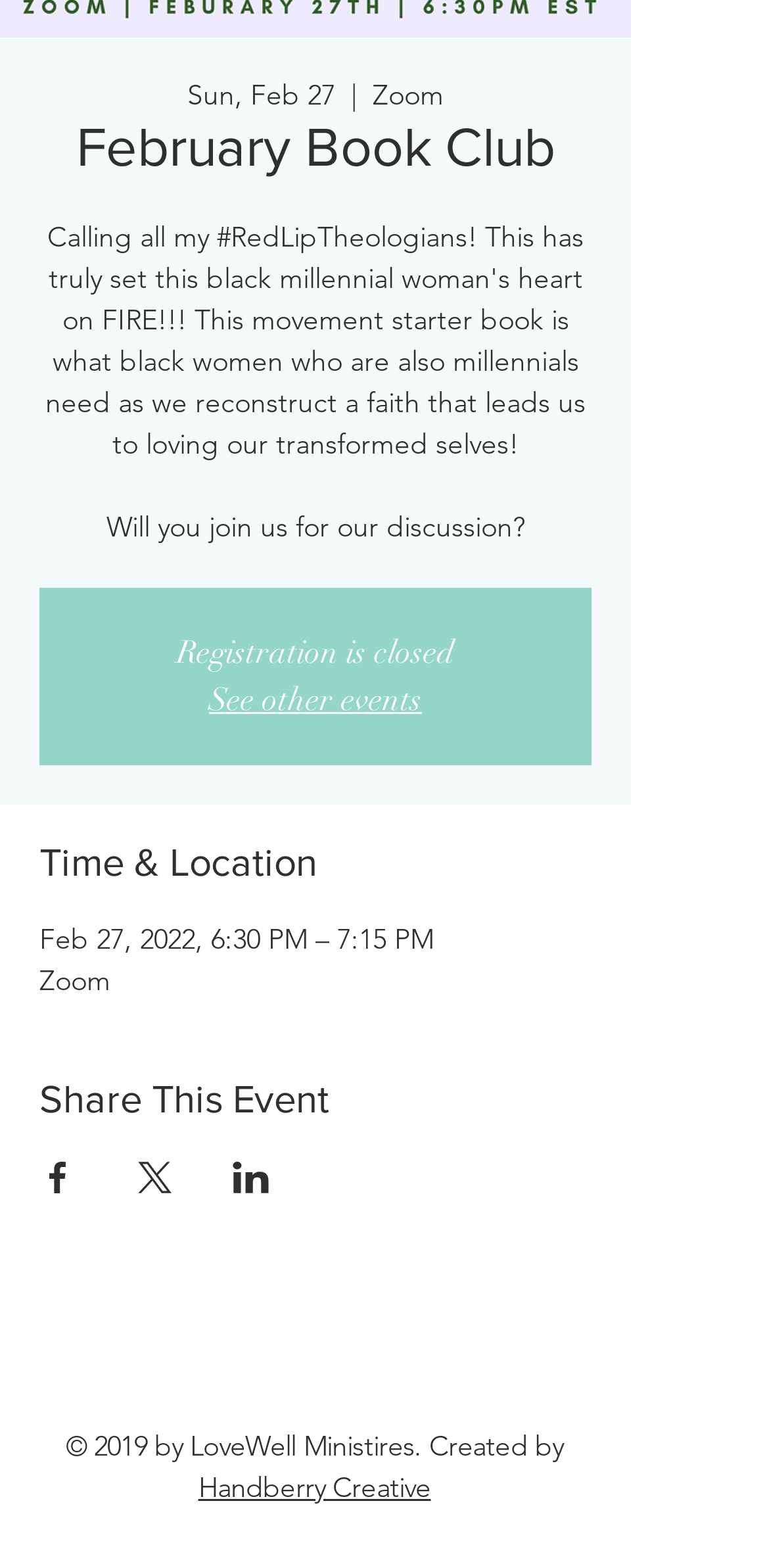What is the name of the organization that created the website?
Provide a concise answer using a single word or phrase based on the image.

LoveWell Ministries